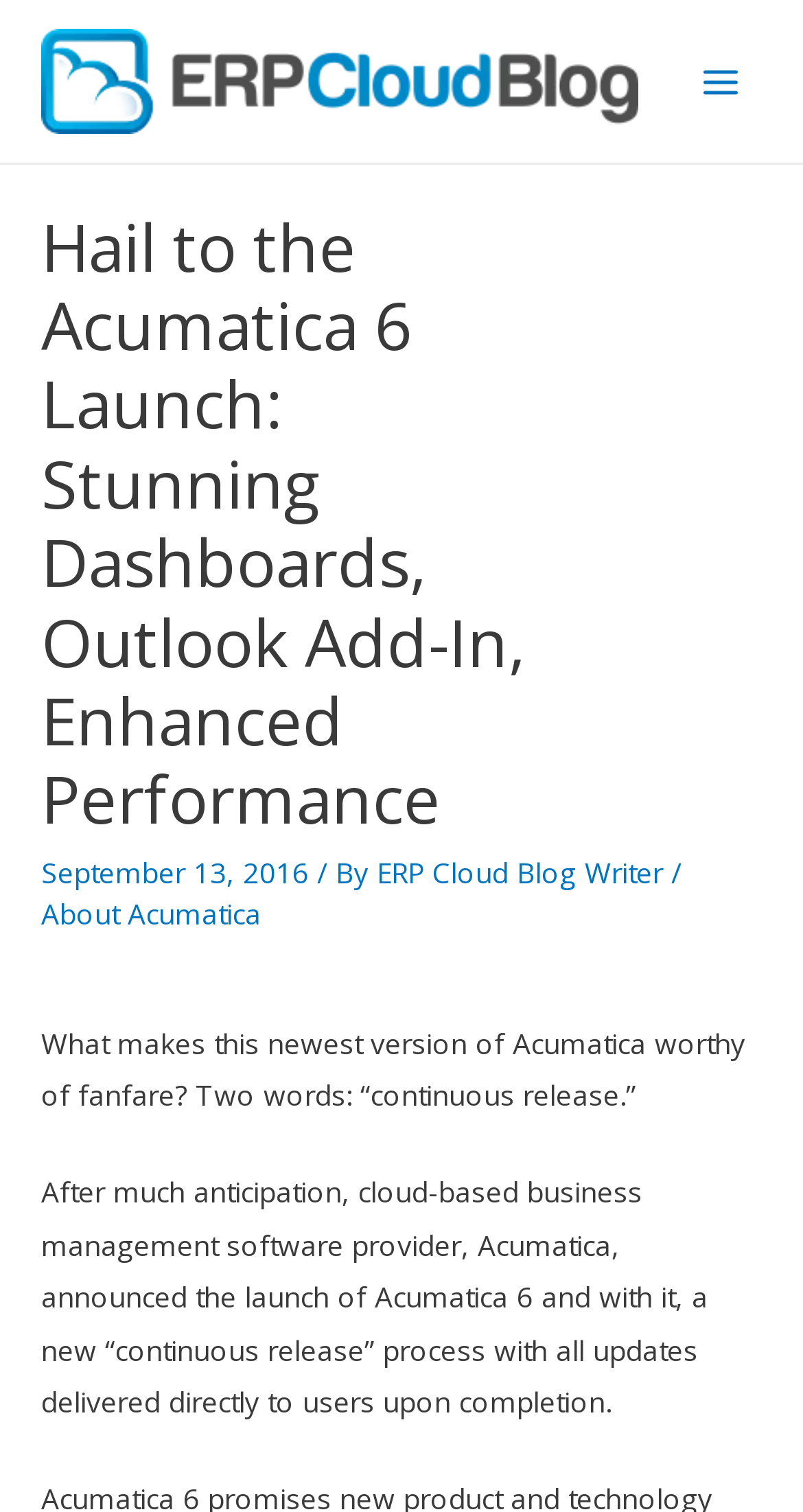Describe all visible elements and their arrangement on the webpage.

The webpage is about the launch of Acumatica 6, a cloud-based business management software. At the top left, there is a link to "ERP Cloud Blog" accompanied by an image with the same name. To the right of this link, there is a button labeled "Main Menu". 

Below the top section, there is a header area that spans almost the entire width of the page. Within this header, there is a prominent heading that reads "Hail to the Acumatica 6 Launch: Stunning Dashboards, Outlook Add-In, Enhanced Performance". Below this heading, there is a line of text indicating the date "September 13, 2016", followed by the author's name, which is a link to "ERP Cloud Blog Writer". 

Further down, there is a link to "About Acumatica" located at the top left of this section. The main content of the page starts with a paragraph that asks what makes Acumatica 6 worthy of fanfare, answering that it's due to "continuous release". The text then continues to explain that after much anticipation, Acumatica announced the launch of Acumatica 6, which includes a new "continuous release" process that delivers updates directly to users upon completion.